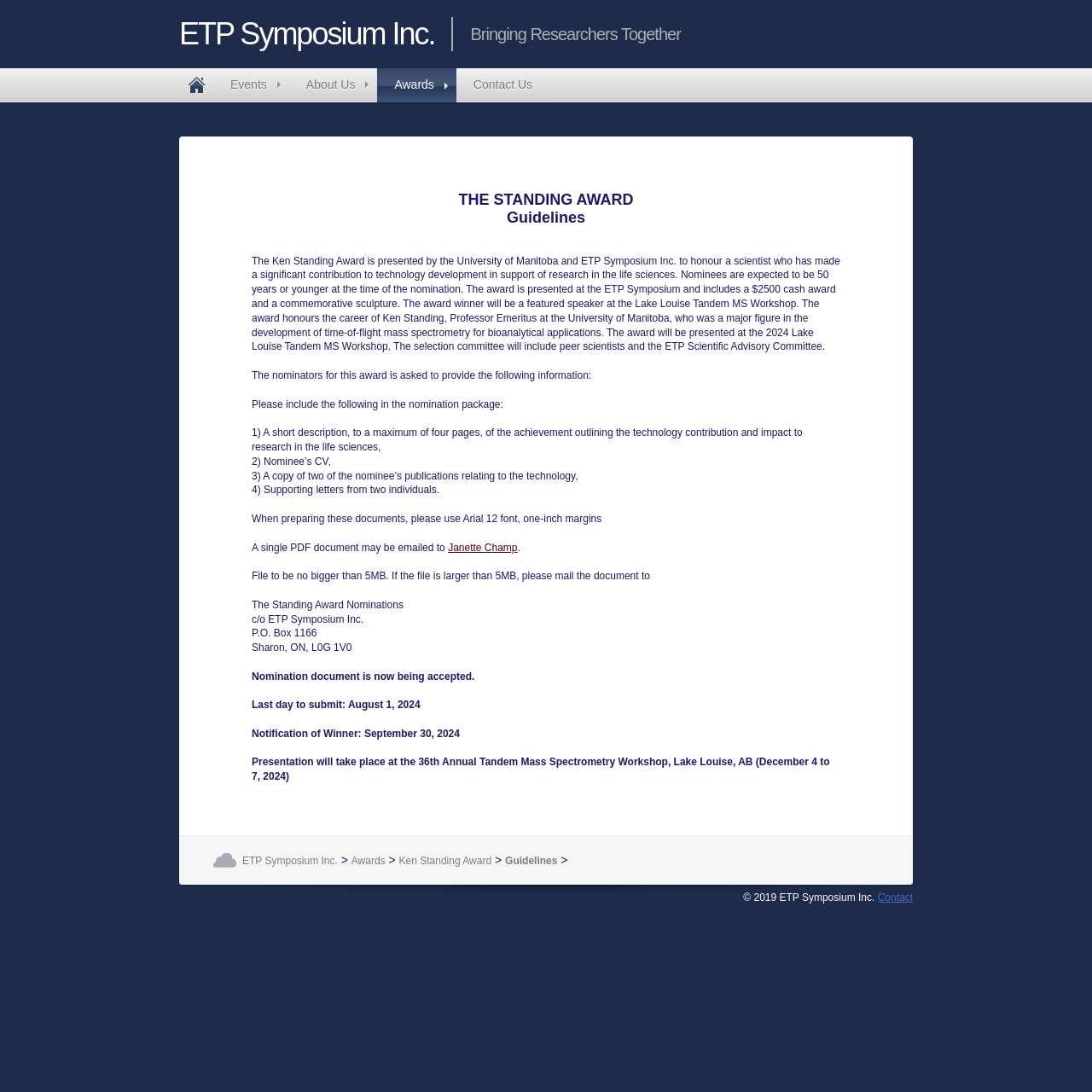Identify the bounding box coordinates for the UI element mentioned here: "Awards". Provide the coordinates as four float values between 0 and 1, i.e., [left, top, right, bottom].

[0.322, 0.783, 0.353, 0.794]